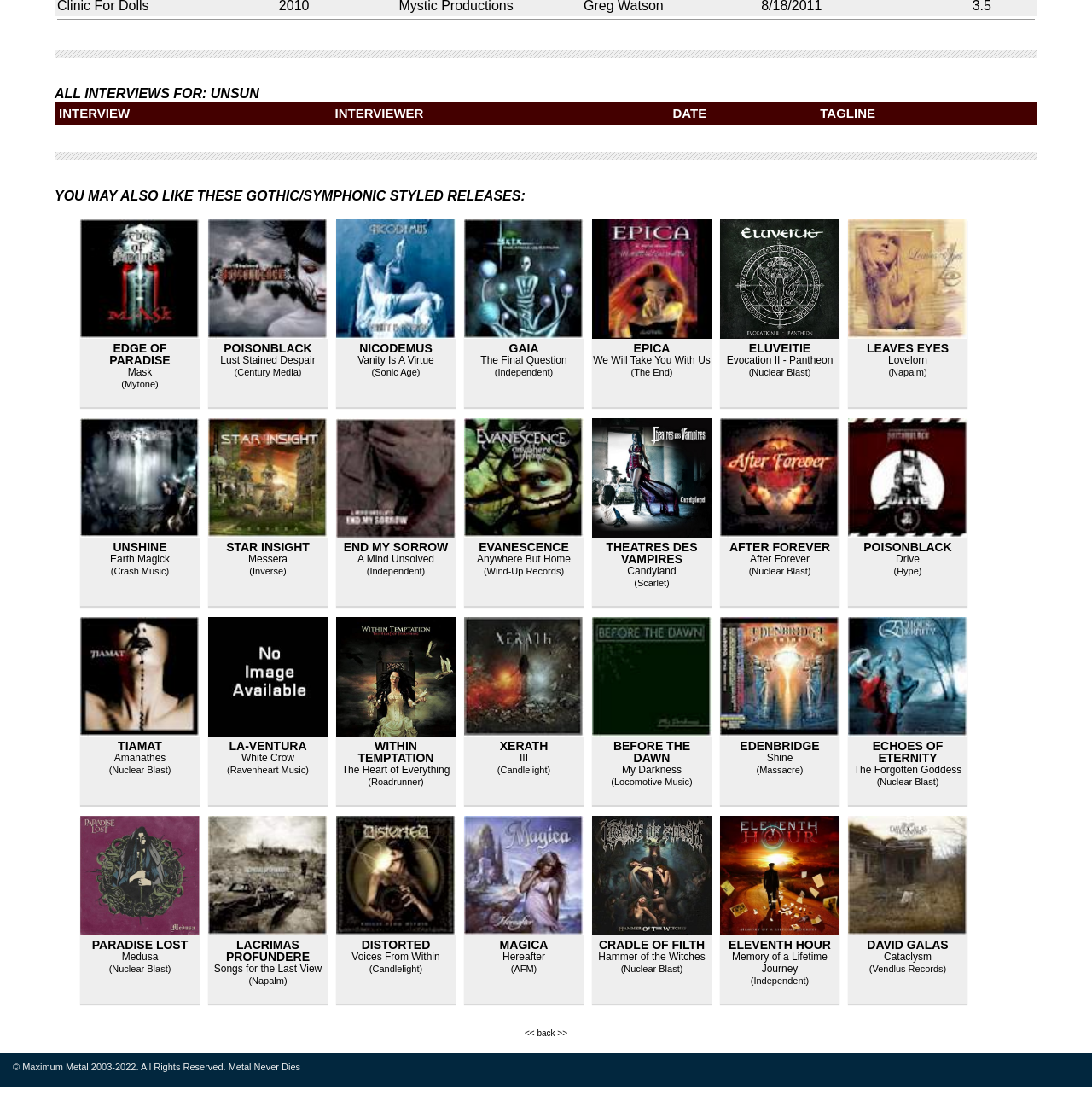Please identify the bounding box coordinates of the element's region that I should click in order to complete the following instruction: "View the image of 'UNSHINE'". The bounding box coordinates consist of four float numbers between 0 and 1, i.e., [left, top, right, bottom].

[0.073, 0.2, 0.183, 0.31]